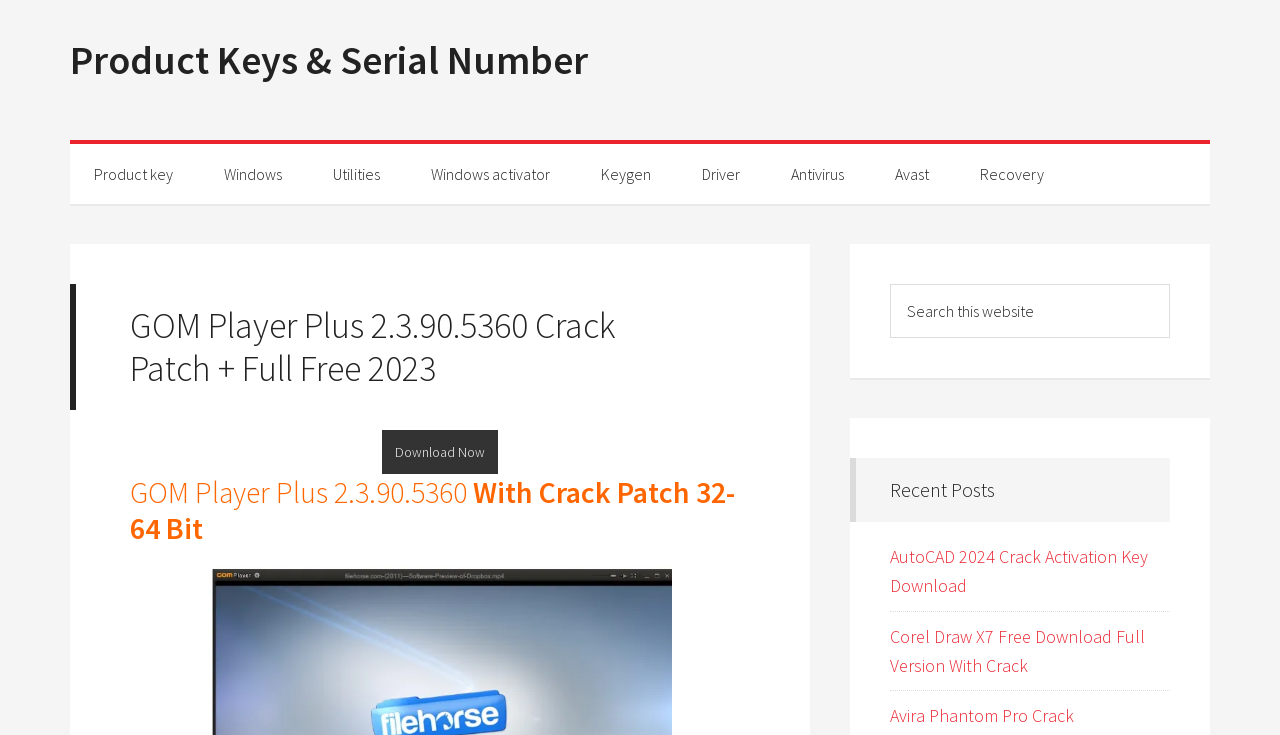Use a single word or phrase to answer the following:
What is the name of the software being promoted on this webpage?

GOM Player Plus